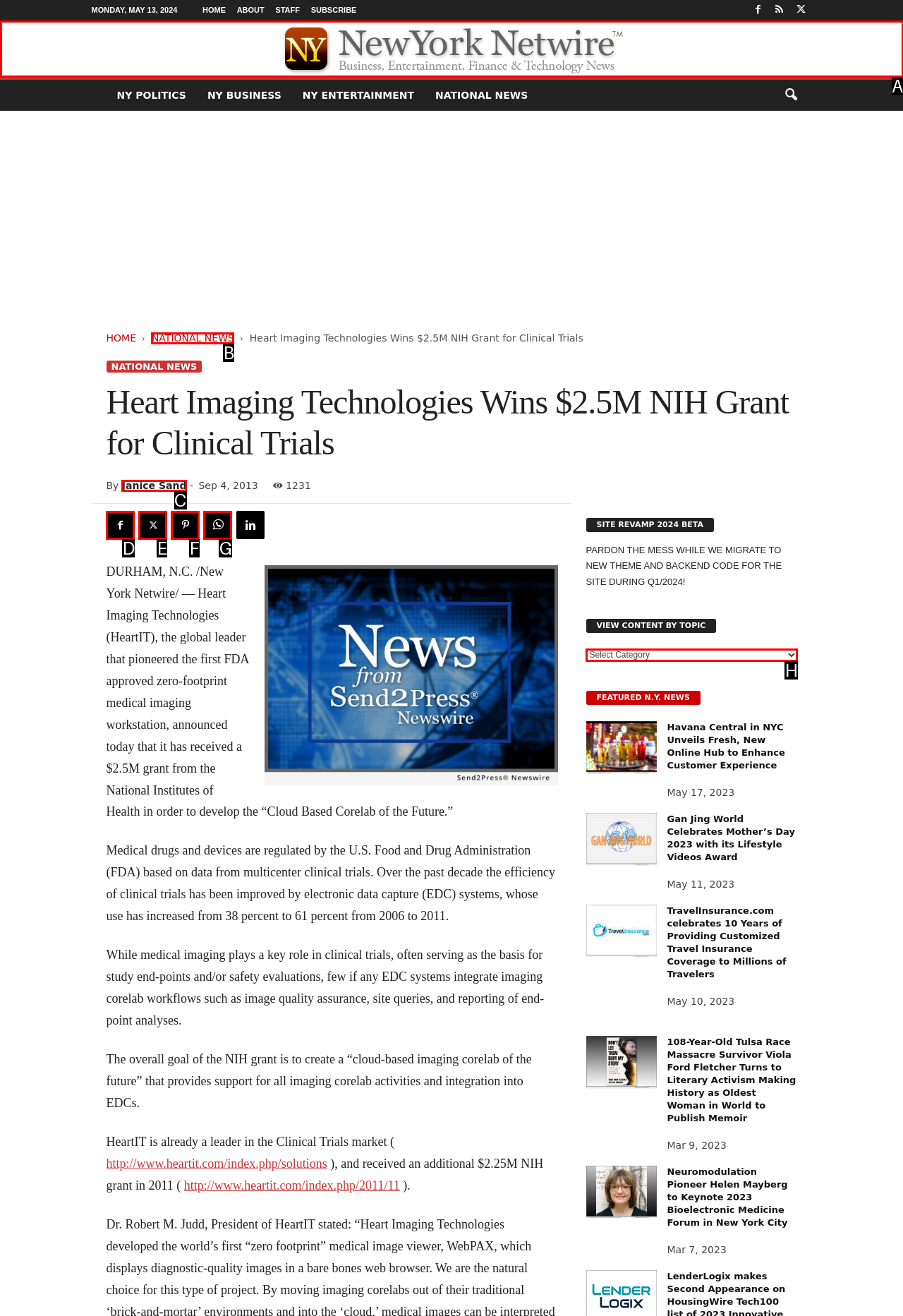Please provide the letter of the UI element that best fits the following description: Facebook
Respond with the letter from the given choices only.

D